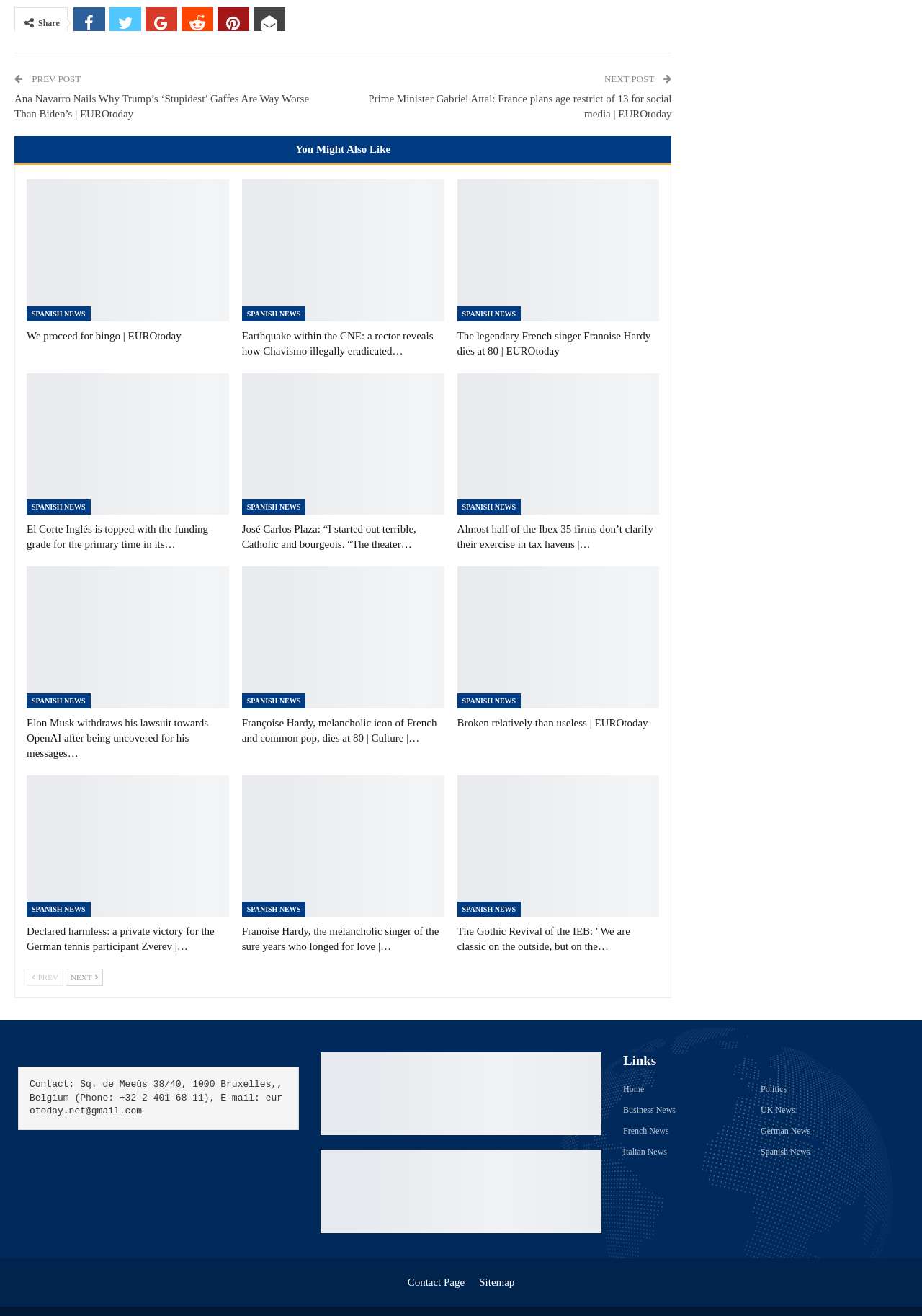What is the topic of the news article 'Elon Musk withdraws his lawsuit against OpenAI after being uncovered for his messages'?
Using the image as a reference, answer with just one word or a short phrase.

Technology